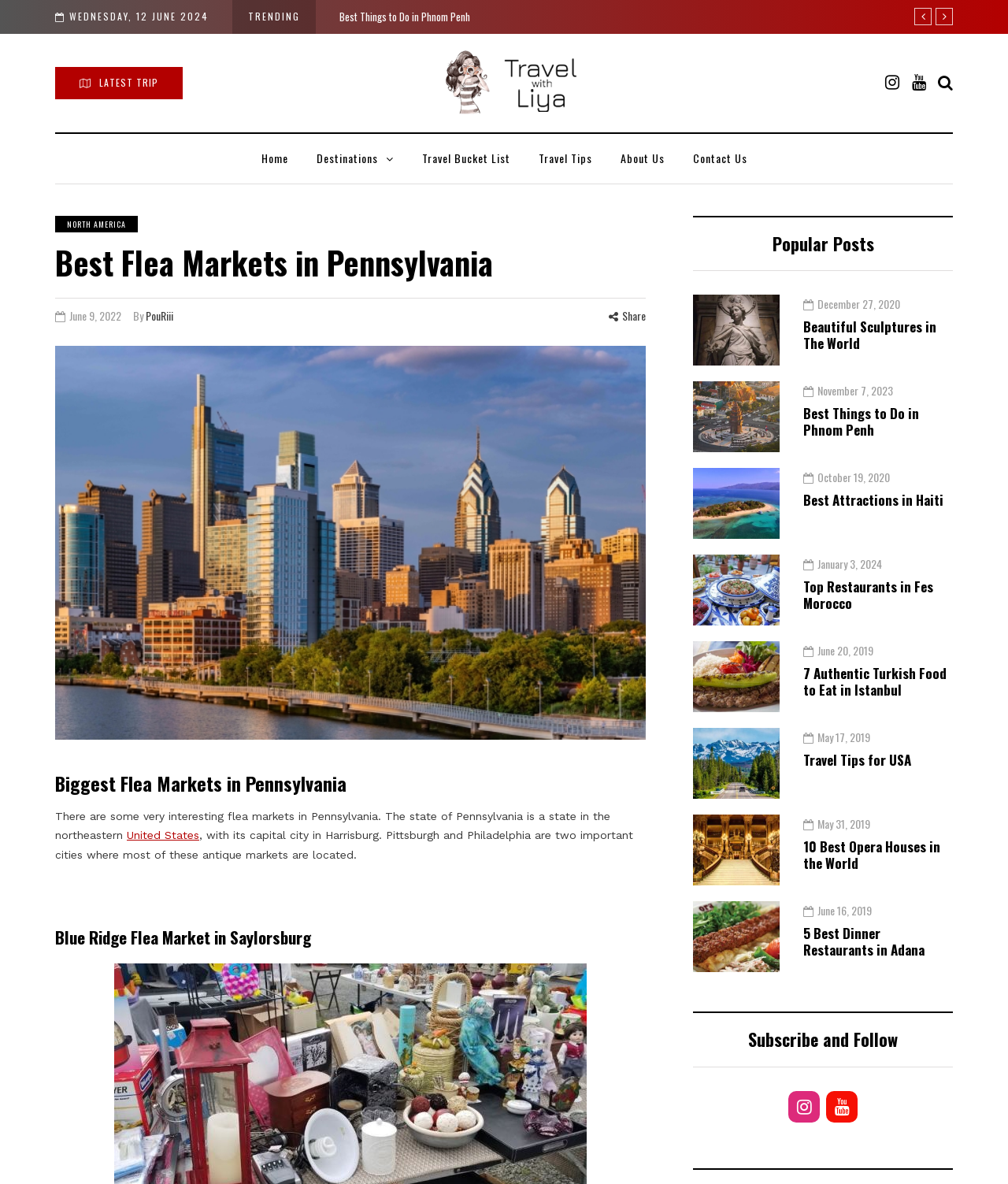Pinpoint the bounding box coordinates of the clickable area needed to execute the instruction: "Click on the 'Home' link". The coordinates should be specified as four float numbers between 0 and 1, i.e., [left, top, right, bottom].

[0.245, 0.126, 0.3, 0.141]